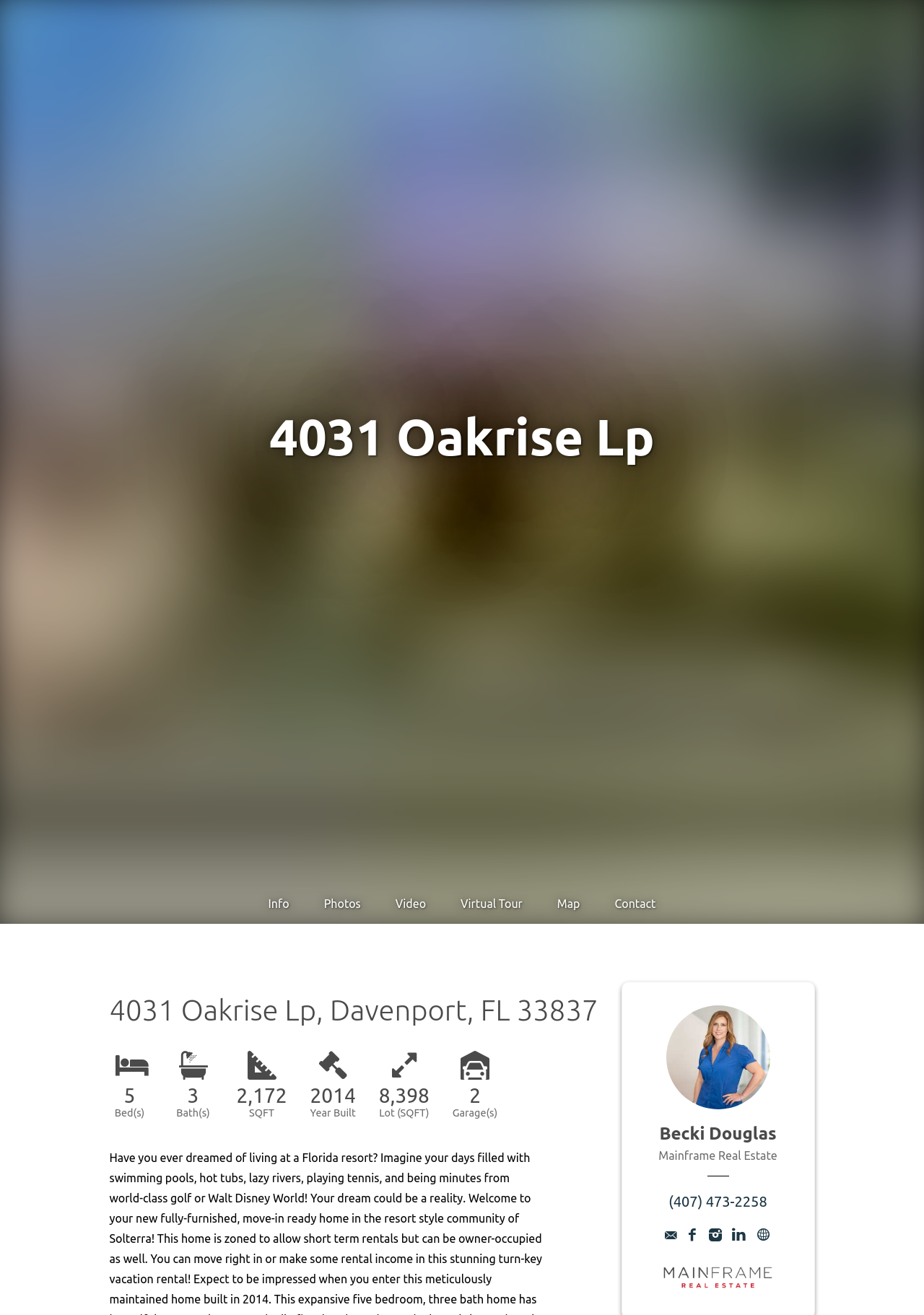Please answer the following question using a single word or phrase: 
What is the year the property was built?

2014